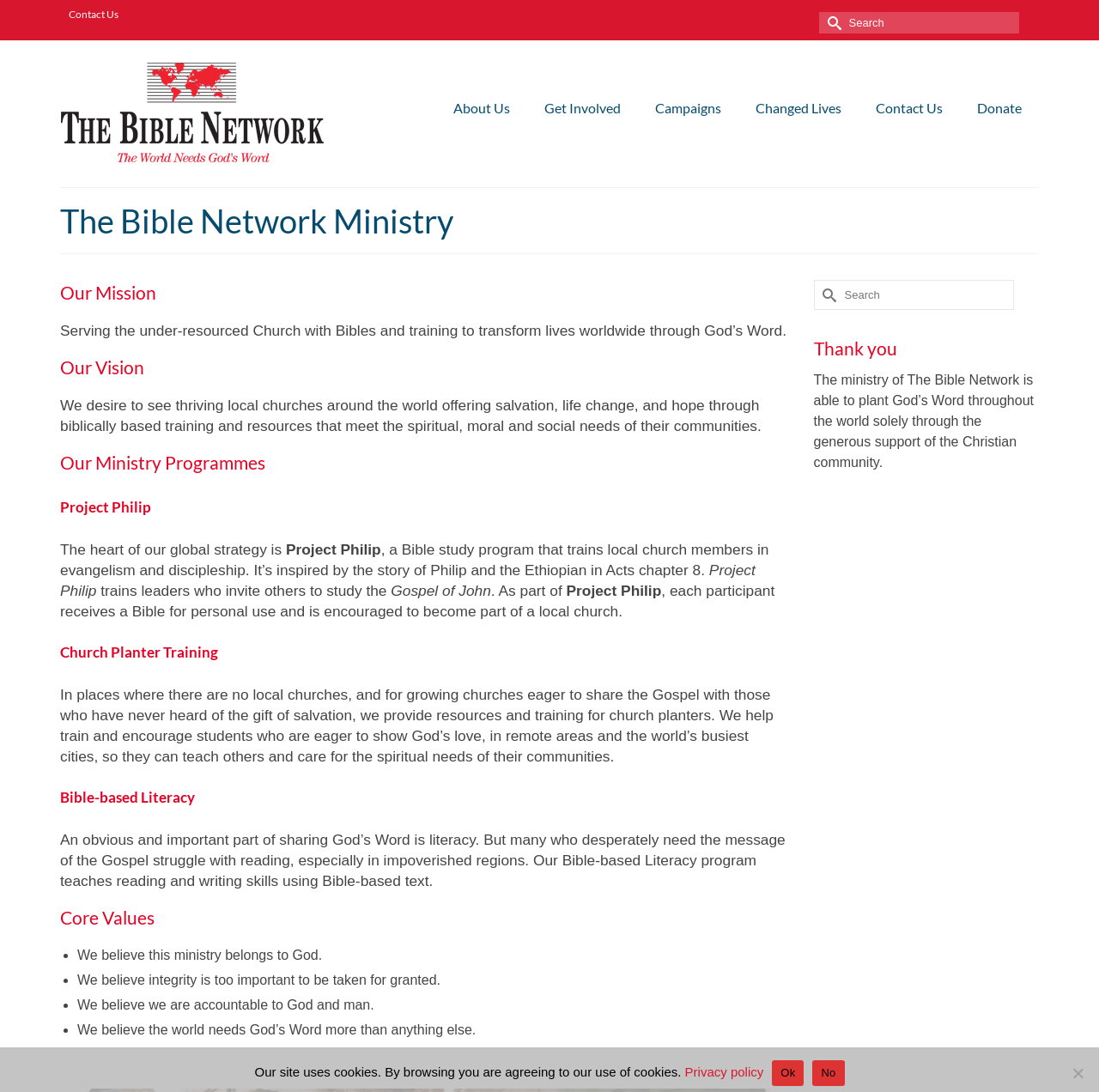Provide a short answer using a single word or phrase for the following question: 
What is the name of the organization?

The Bible Network Ministry